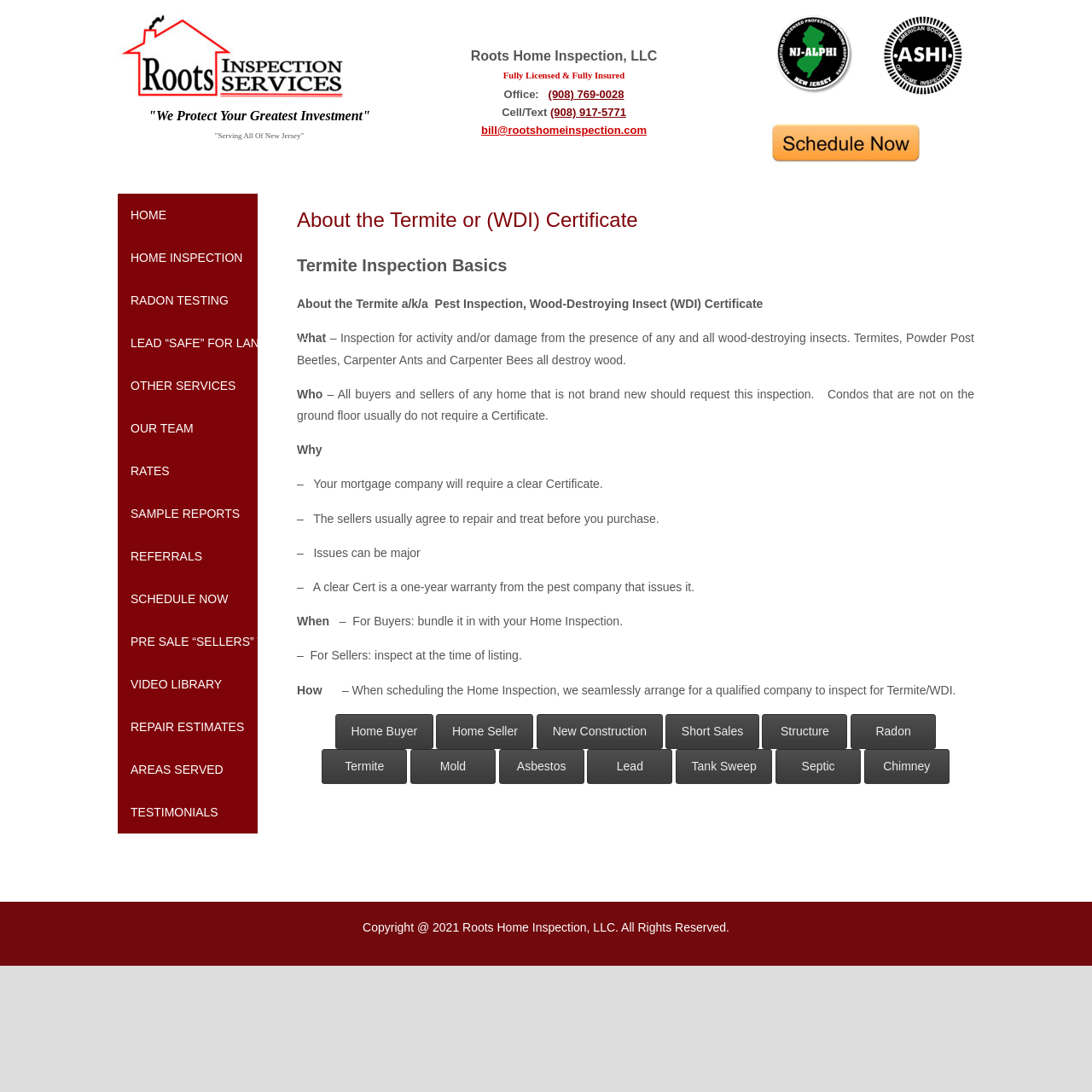Describe all the key features of the webpage in detail.

This webpage is about Roots Home Inspection, LLC, and specifically focuses on the Termite or Wood-Destroying Insect (WDI) Certificate. At the top, there is a header with the company's logo and name, followed by a heading that reads "We Protect Your Greatest Investment." Below this, there is a section with the company's contact information, including office and cell phone numbers, as well as an email address.

To the right of the contact information, there are two images, likely logos or icons. Below these, there is a navigation menu with links to various pages, including Home, Home Inspection, Radon Testing, and more.

The main content of the page is an article about the Termite or WDI Certificate. It starts with a heading that reads "About the Termite or (WDI) Certificate" and is followed by a series of sections that explain the basics of termite inspections, including what they are, who needs them, why they are necessary, and when and how to get one.

Throughout the article, there are several links to related topics, such as Home Buyer, Home Seller, and New Construction. At the bottom of the page, there is a copyright notice and a series of links to other services offered by the company, including Structure, Radon, Termite, Mold, and more.